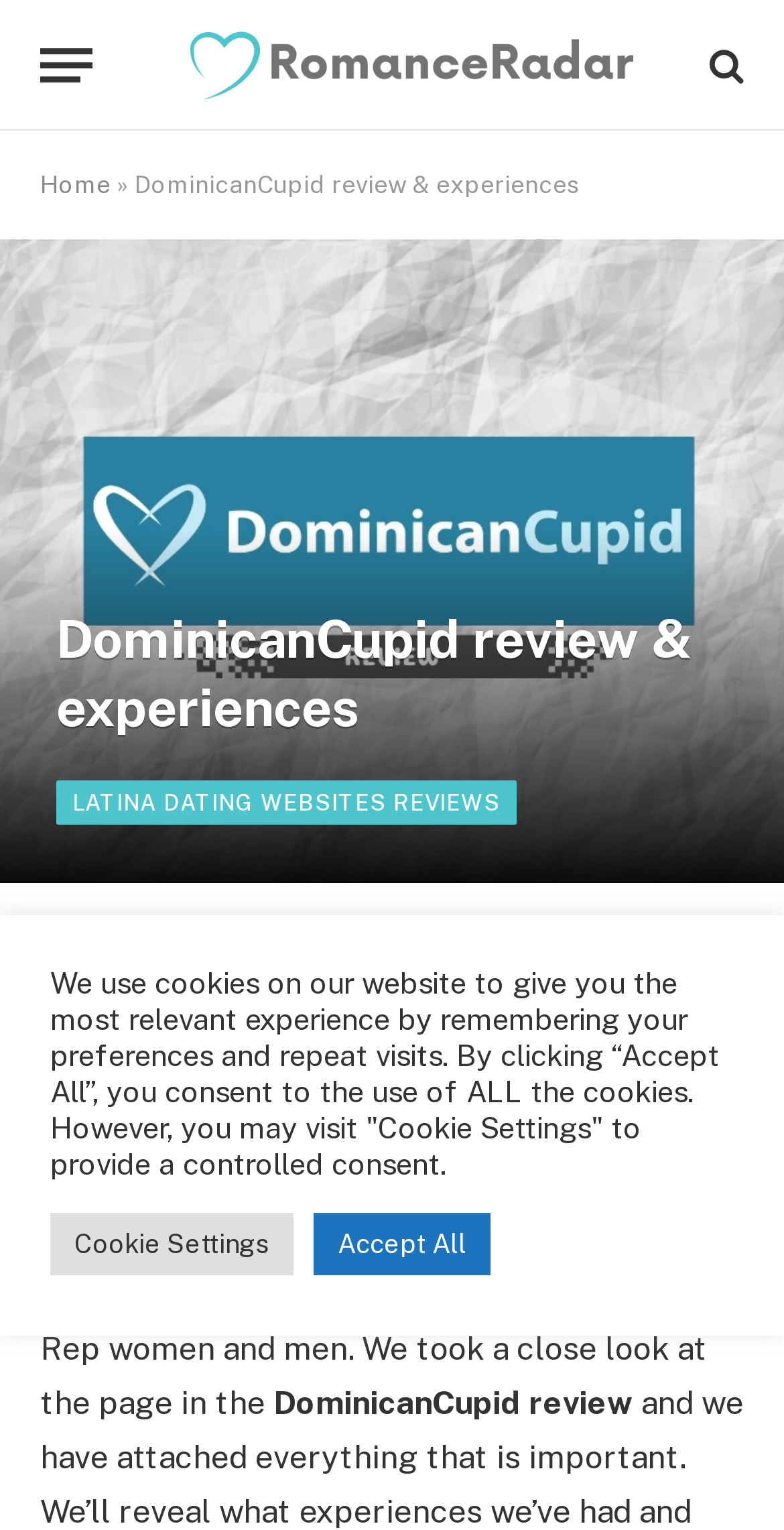Kindly determine the bounding box coordinates for the clickable area to achieve the given instruction: "Click the Menu button".

[0.051, 0.013, 0.118, 0.072]